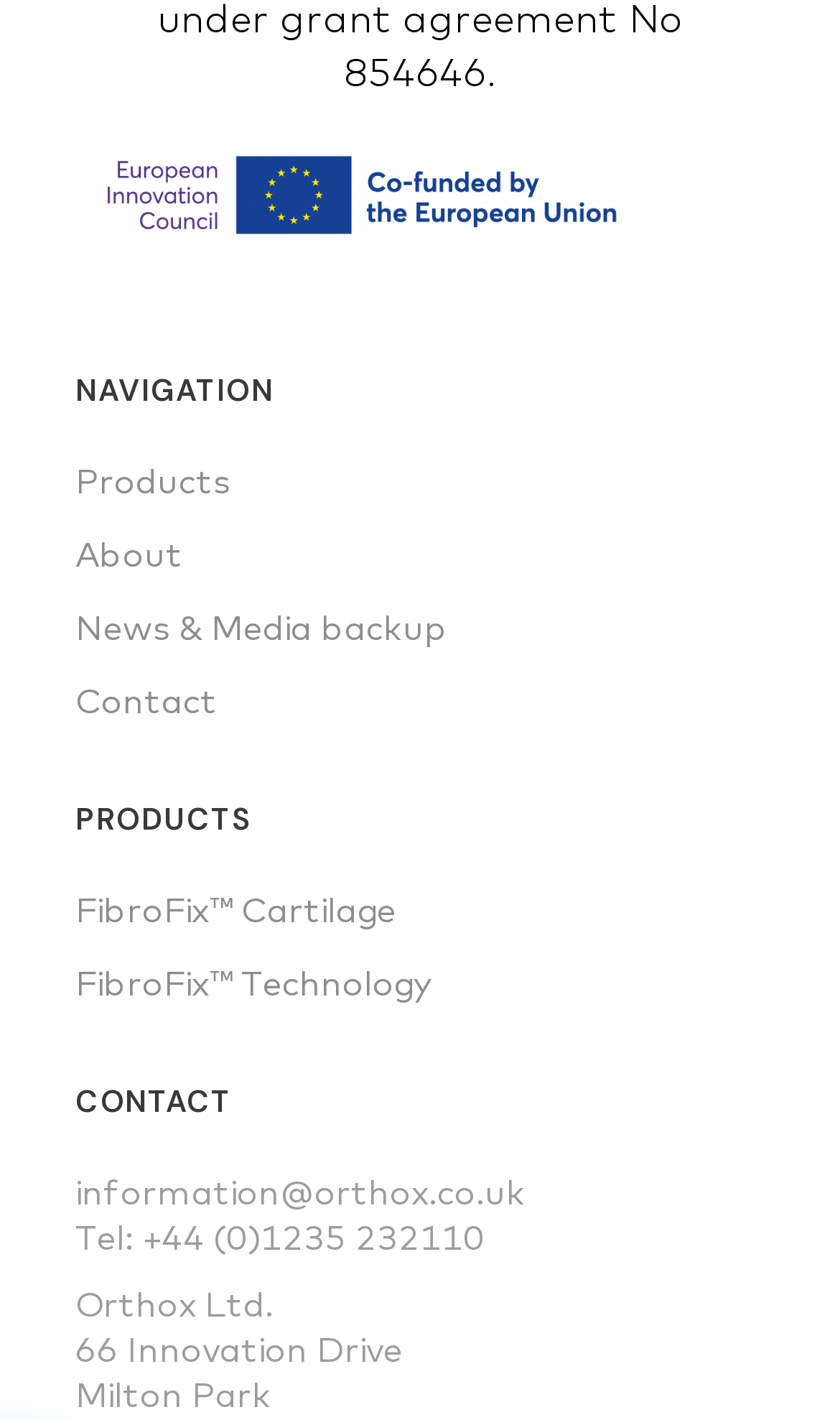What is the email address for contact?
Using the details shown in the screenshot, provide a comprehensive answer to the question.

The email address for contact is 'information@orthox.co.uk' because it is the link element under the 'CONTACT' heading, with a bounding box coordinate of [0.09, 0.823, 0.626, 0.854].